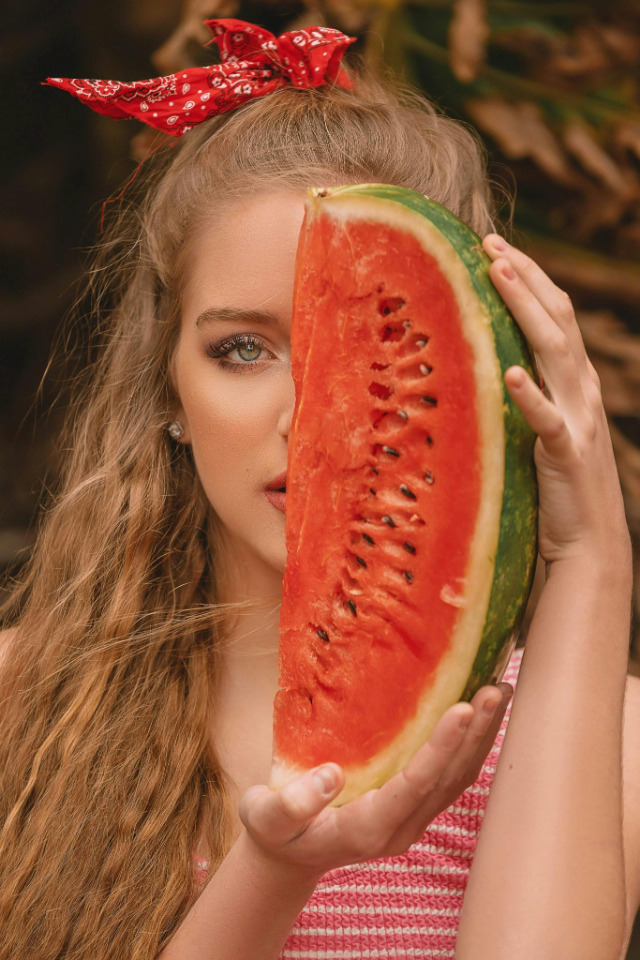Answer this question in one word or a short phrase: What is the woman holding in front of her face?

a slice of watermelon